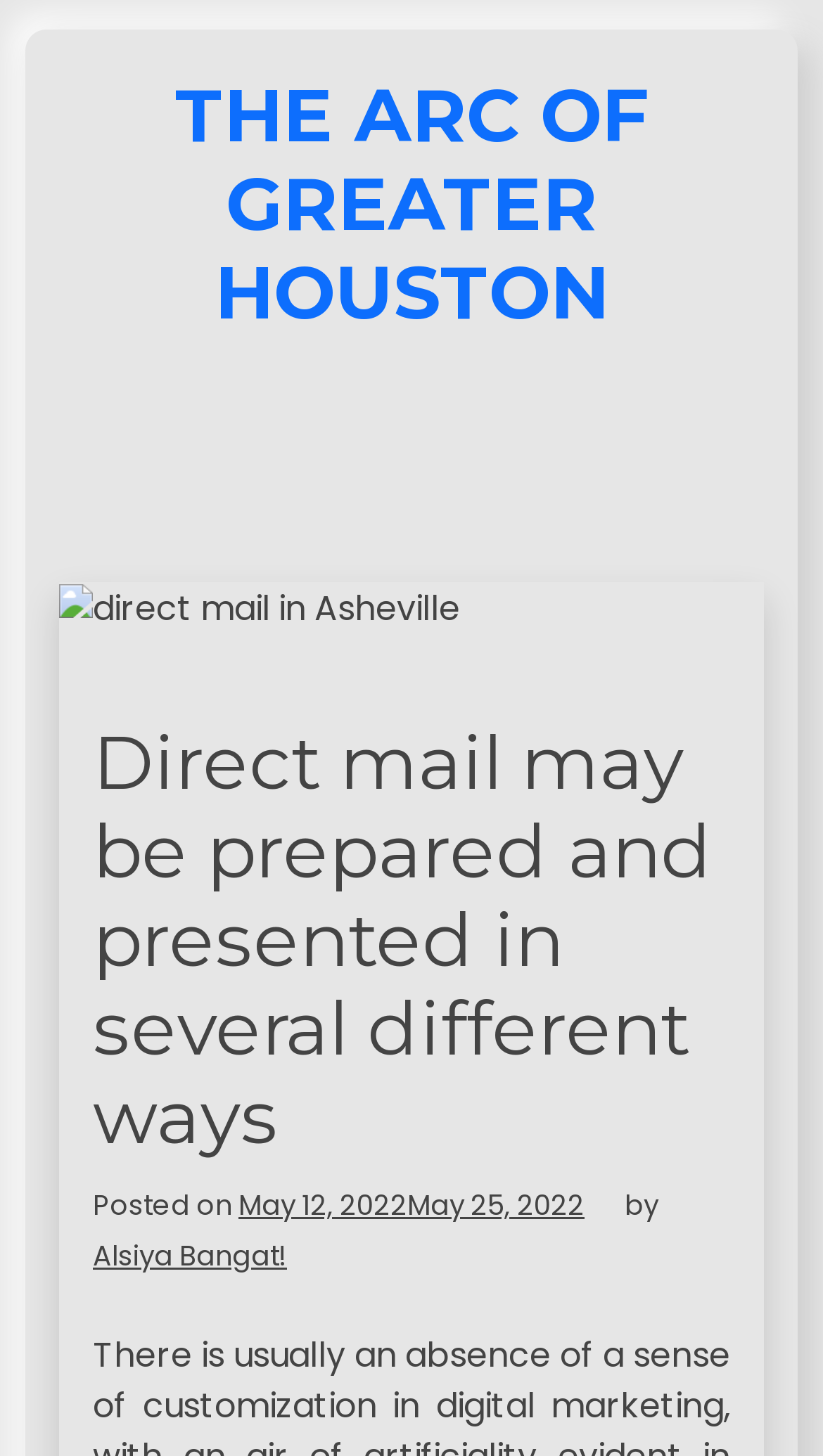Mark the bounding box of the element that matches the following description: "May 12, 2022May 25, 2022".

[0.29, 0.814, 0.71, 0.842]